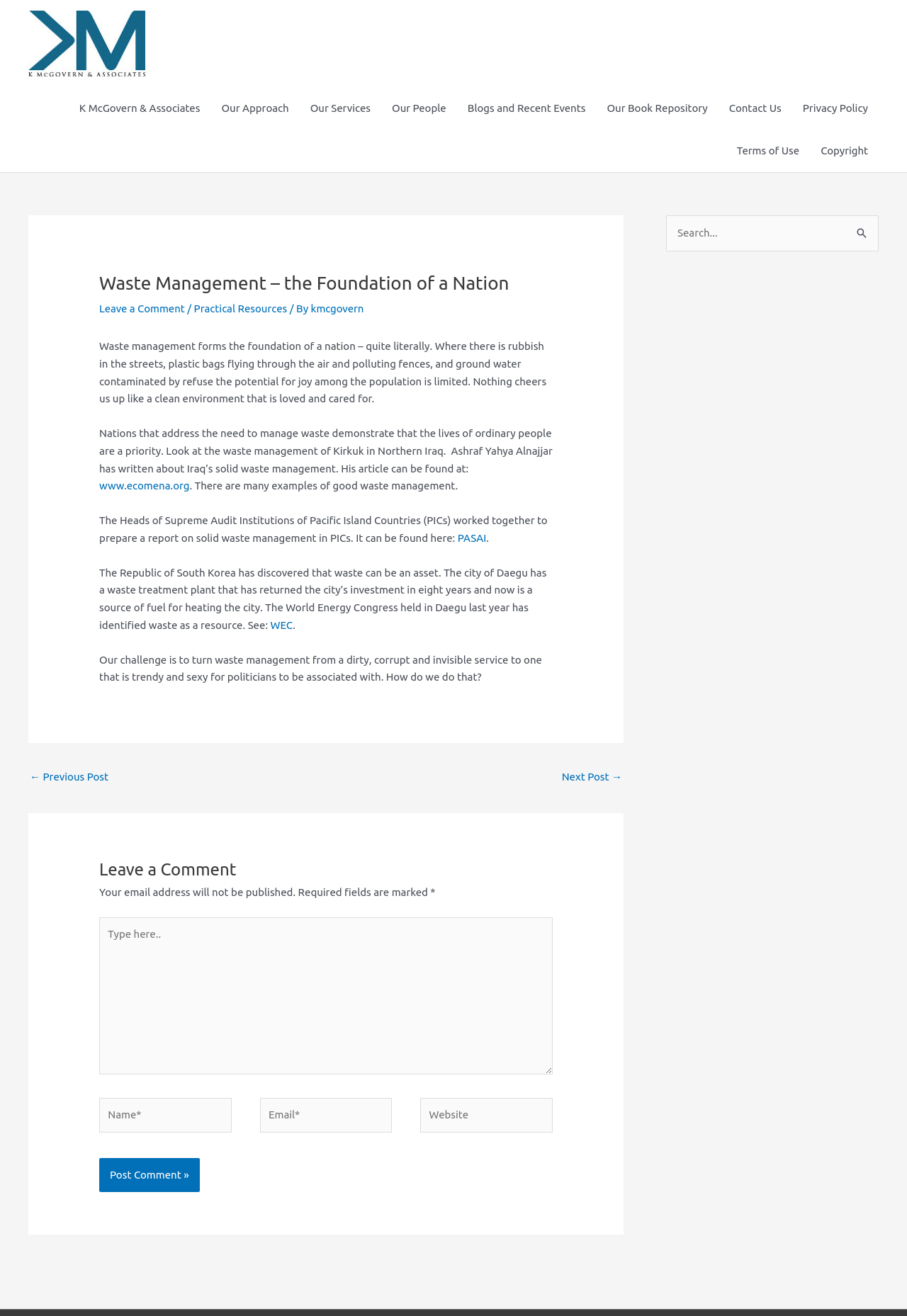Provide the bounding box coordinates of the section that needs to be clicked to accomplish the following instruction: "Get a quote for car key replacement."

None